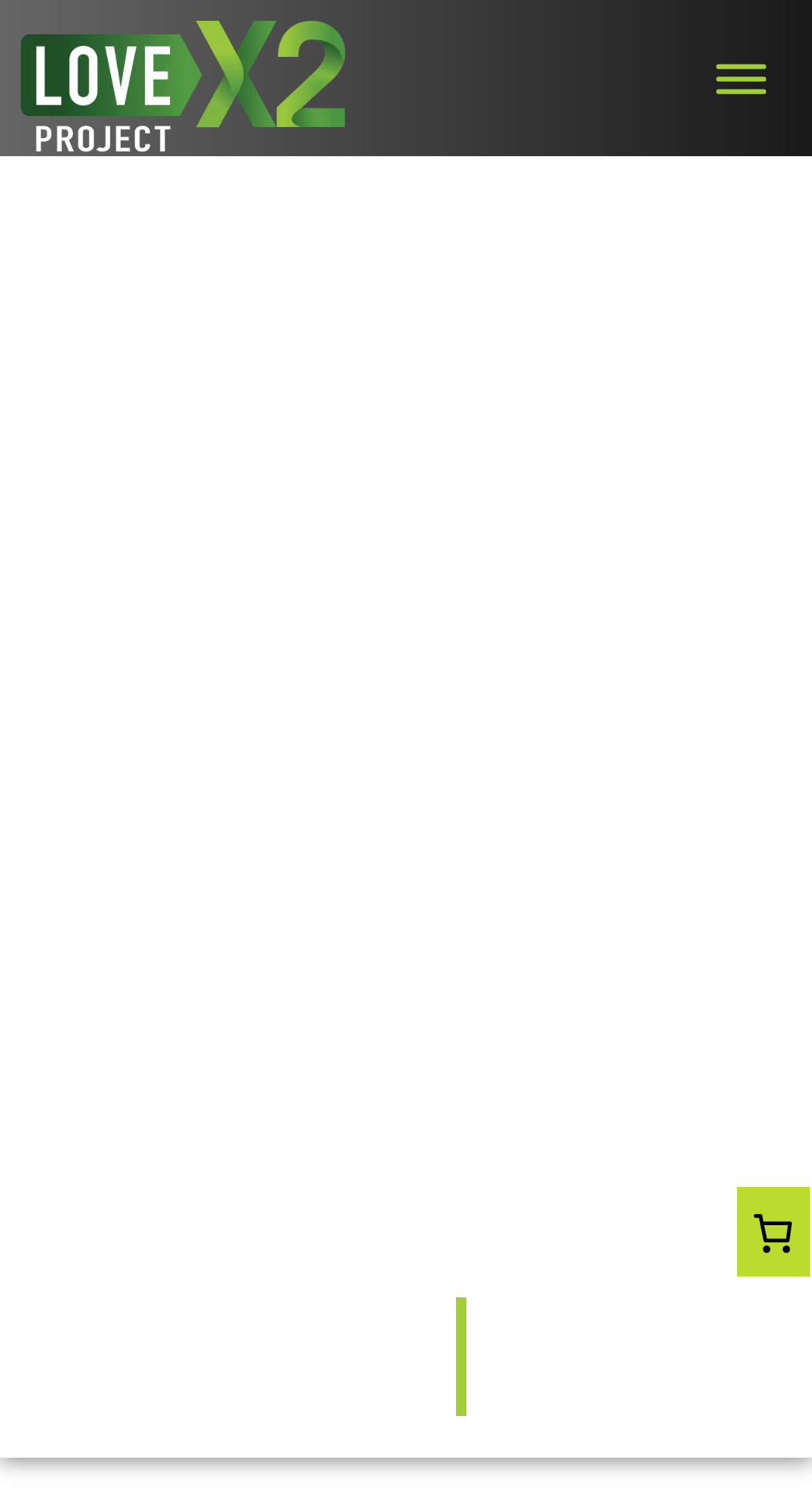What is the purpose of the button at the top right corner?
Answer with a single word or short phrase according to what you see in the image.

Toggle Menu